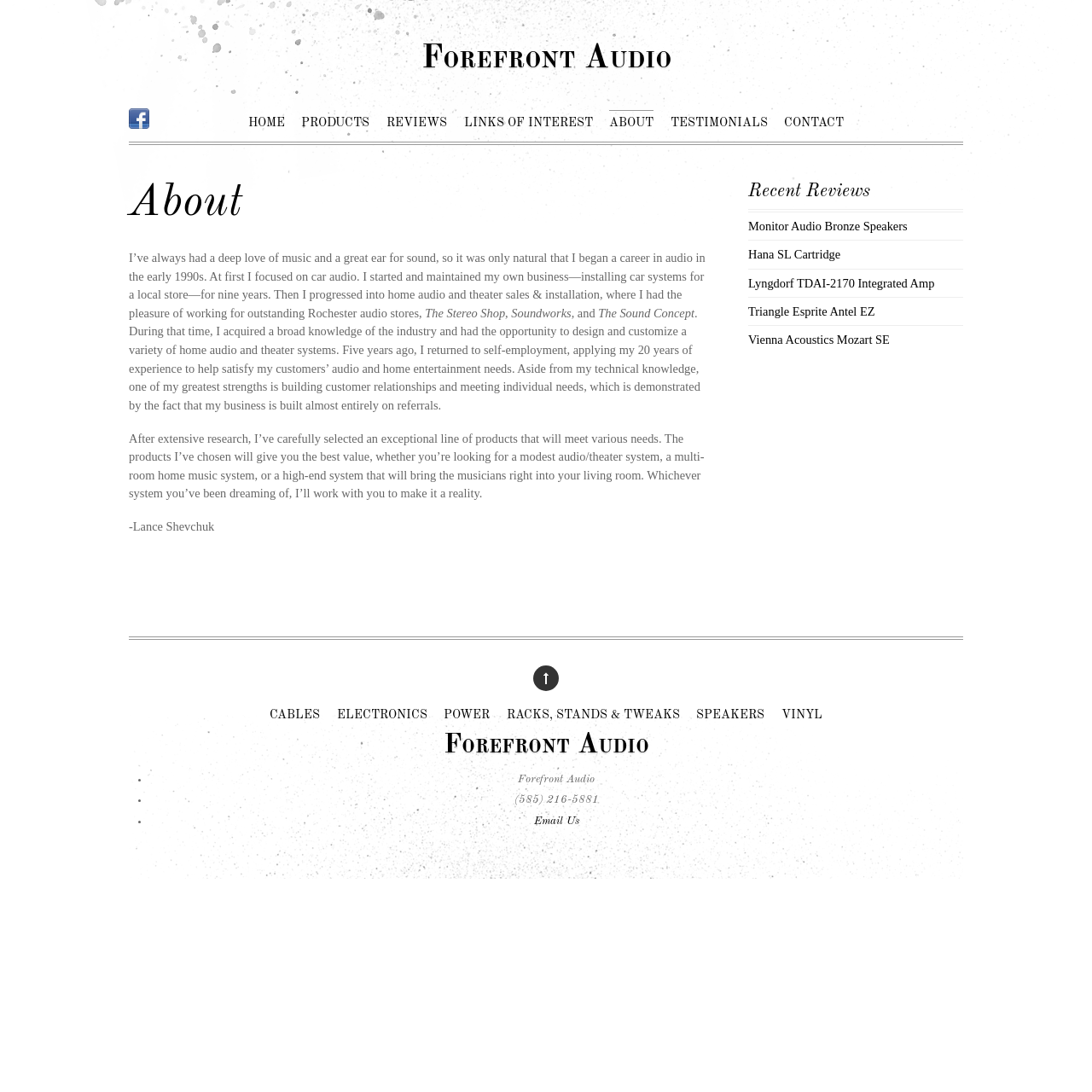What is the topic of the section on the right side of the page?
Kindly offer a detailed explanation using the data available in the image.

The heading 'Recent Reviews' is located on the right side of the page, and below it are links to specific products, such as 'Monitor Audio Bronze Speakers' and 'Hana SL Cartridge', which suggests that this section is dedicated to recent reviews of audio products.